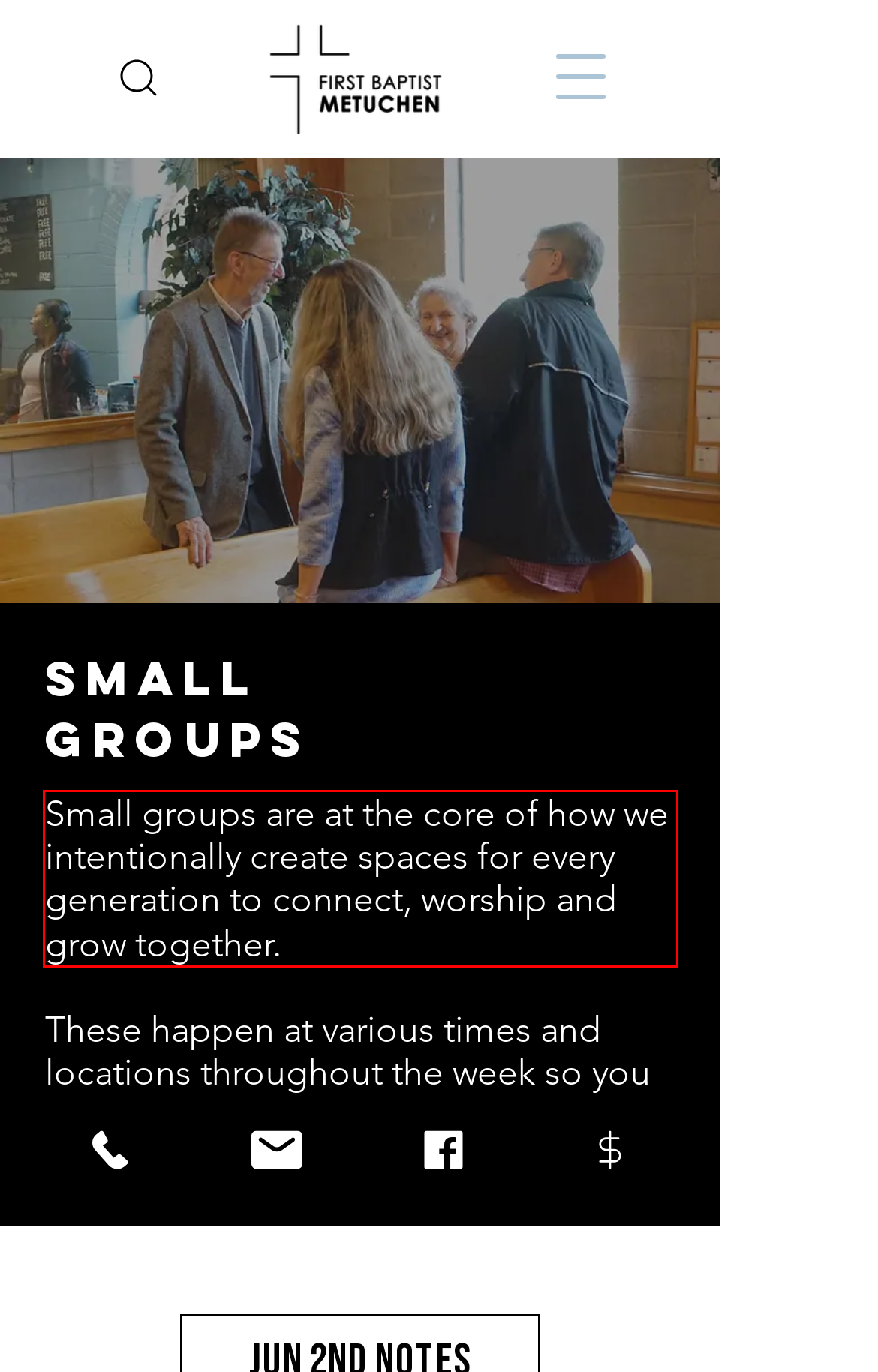You are provided with a screenshot of a webpage that includes a UI element enclosed in a red rectangle. Extract the text content inside this red rectangle.

Small groups are at the core of how we intentionally create spaces for every generation to connect, worship and grow together.